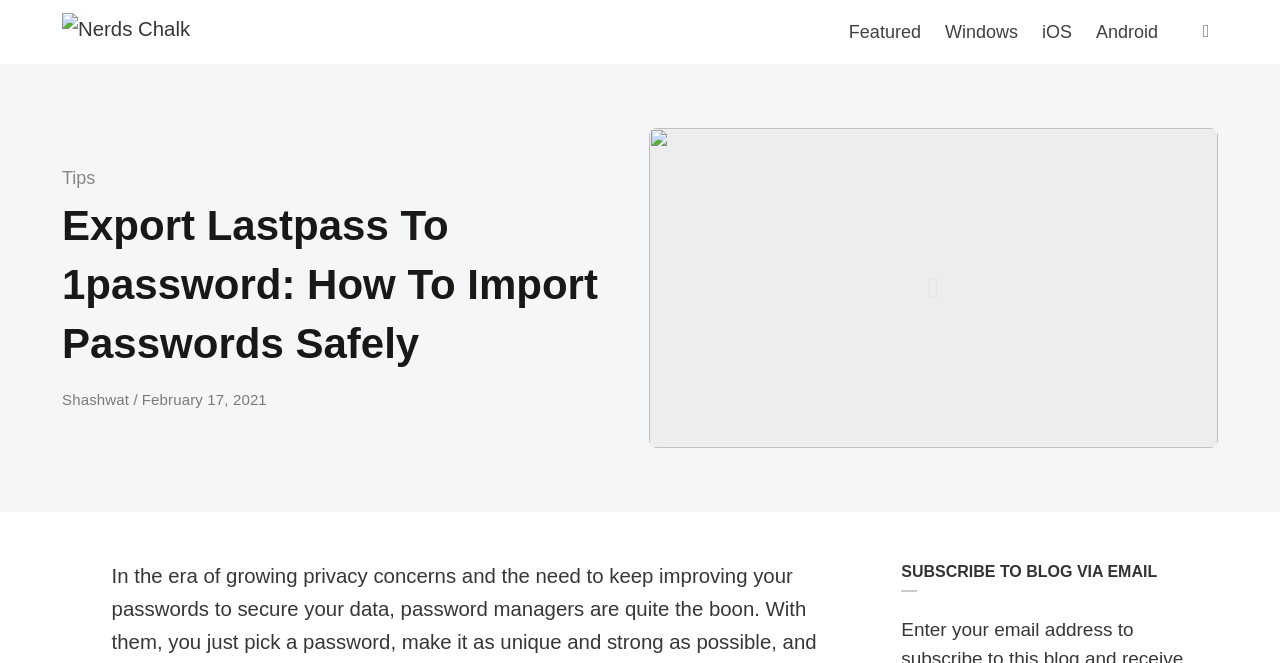Specify the bounding box coordinates of the area that needs to be clicked to achieve the following instruction: "visit the author's page".

[0.048, 0.59, 0.104, 0.616]